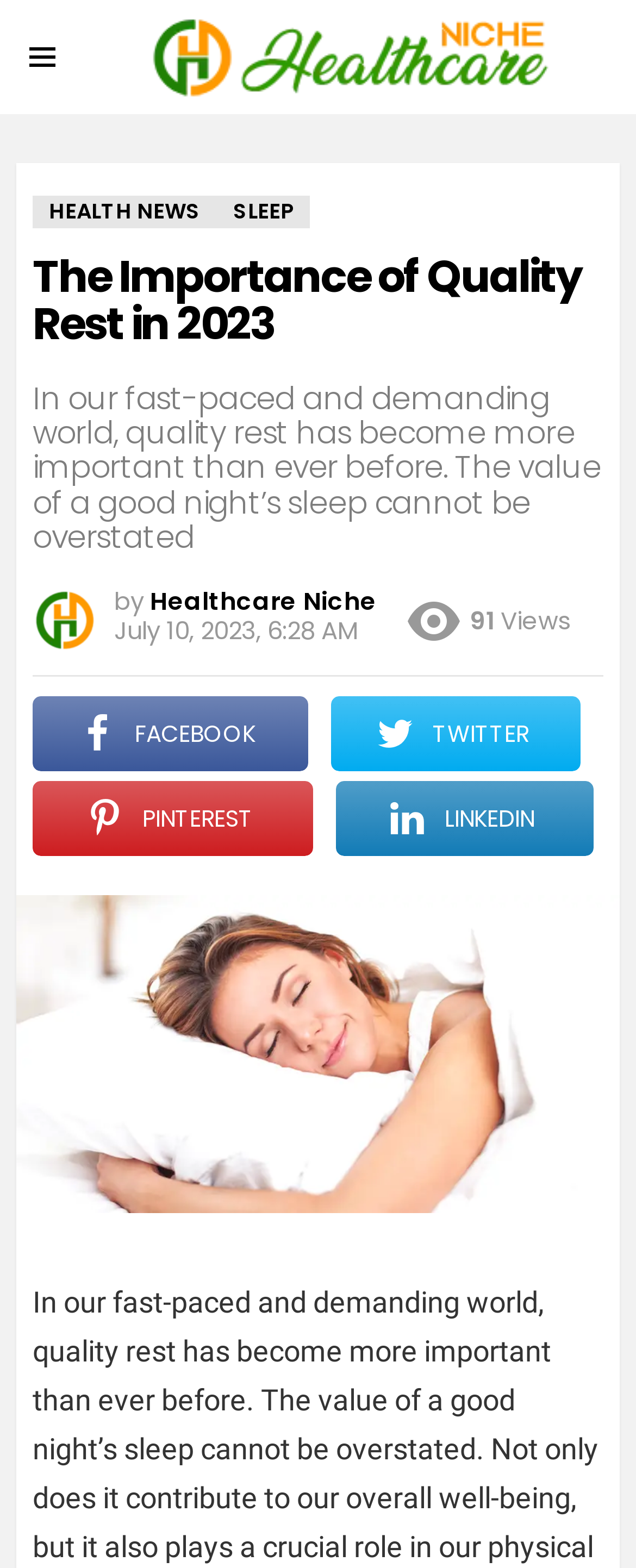Provide a thorough and detailed response to the question by examining the image: 
What is the date of the article?

The date of the article can be found next to the author's name, where it is listed as 'July 10, 2023, 6:28 AM'. The date is July 10, 2023.